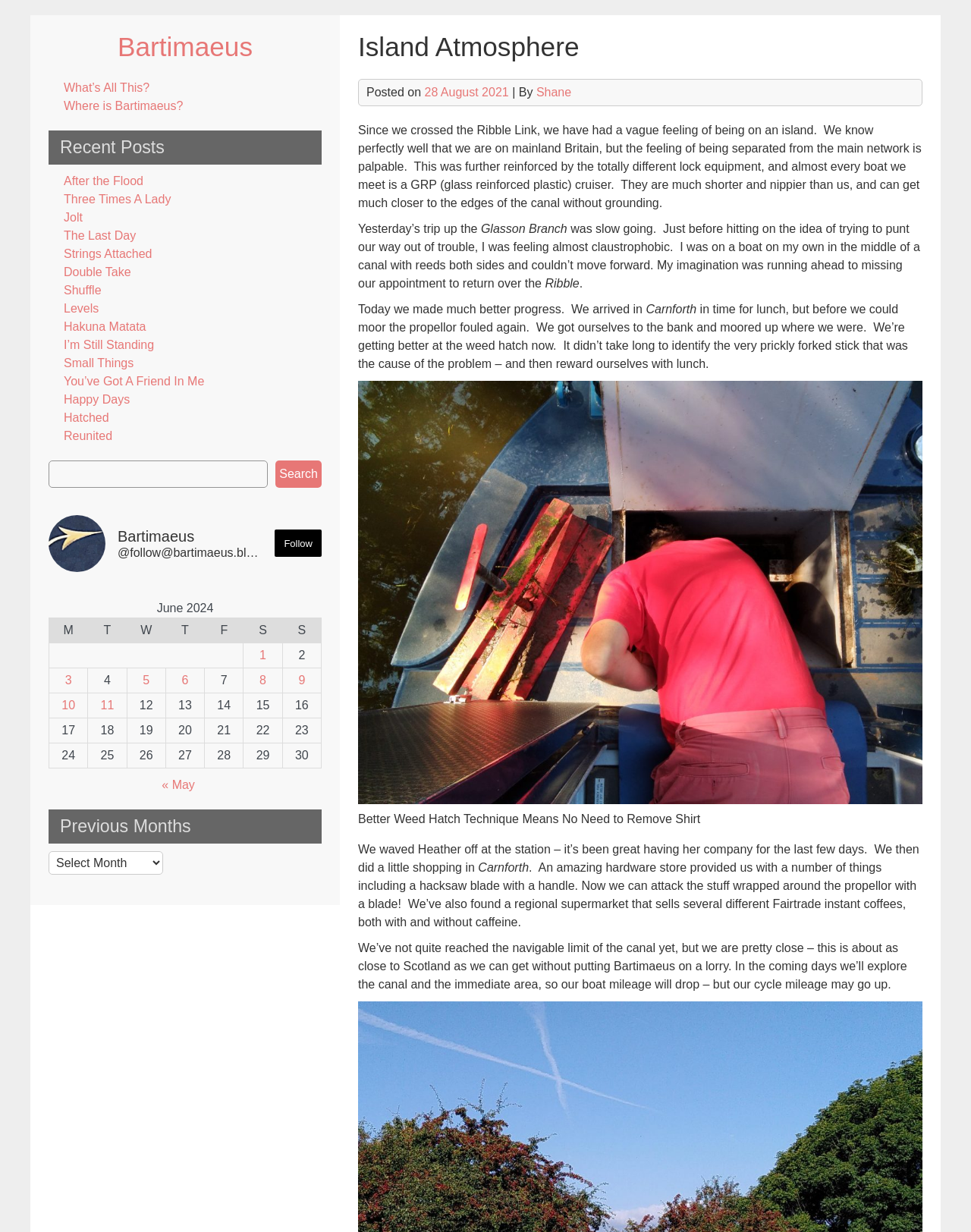How many columns are in the table for June 2024?
Examine the webpage screenshot and provide an in-depth answer to the question.

The table for June 2024 has 7 columns, which are labeled 'M', 'T', 'W', 'T', 'F', 'S', and 'S'.